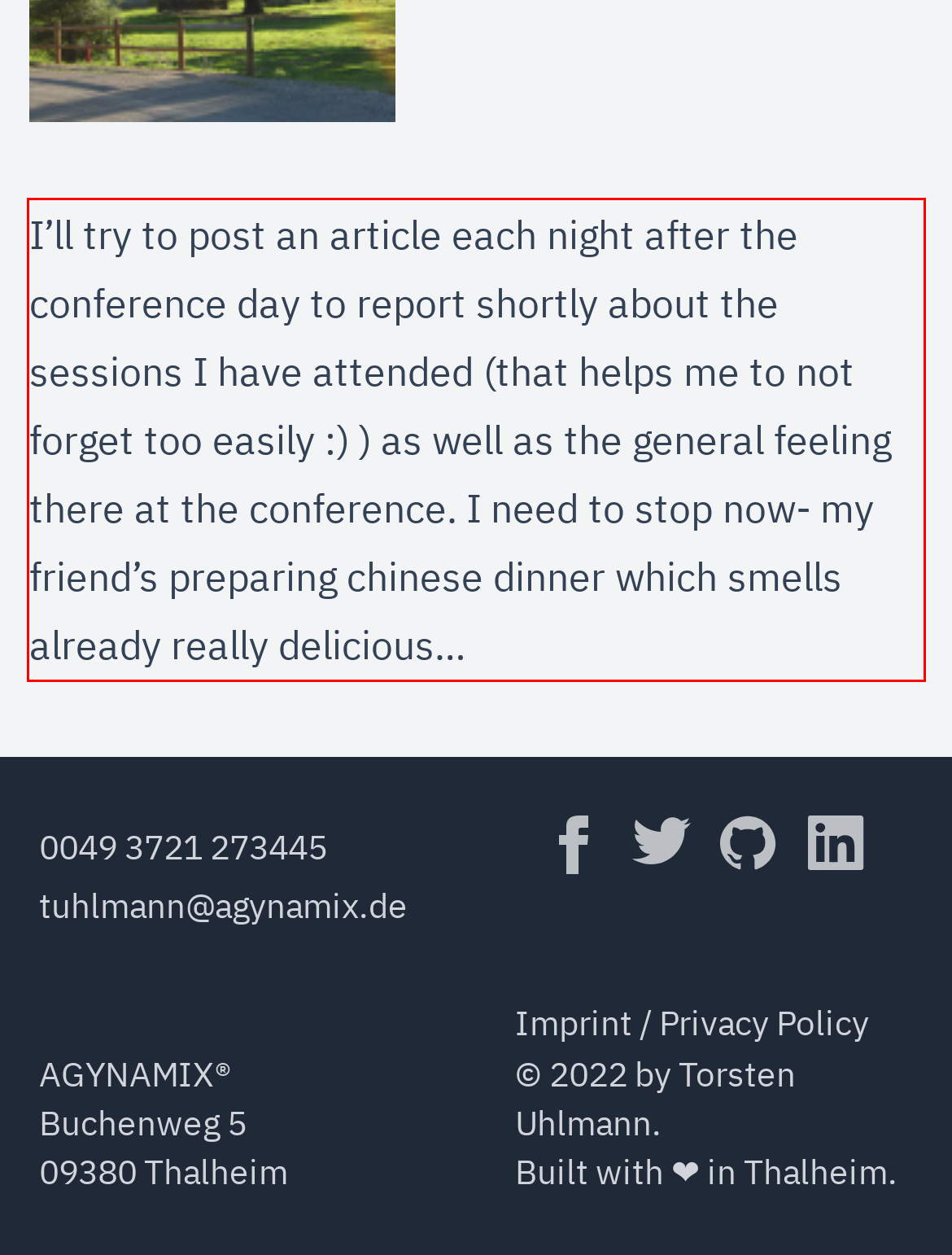Please extract the text content within the red bounding box on the webpage screenshot using OCR.

I’ll try to post an article each night after the conference day to report shortly about the sessions I have attended (that helps me to not forget too easily :) ) as well as the general feeling there at the conference. I need to stop now- my friend’s preparing chinese dinner which smells already really delicious…